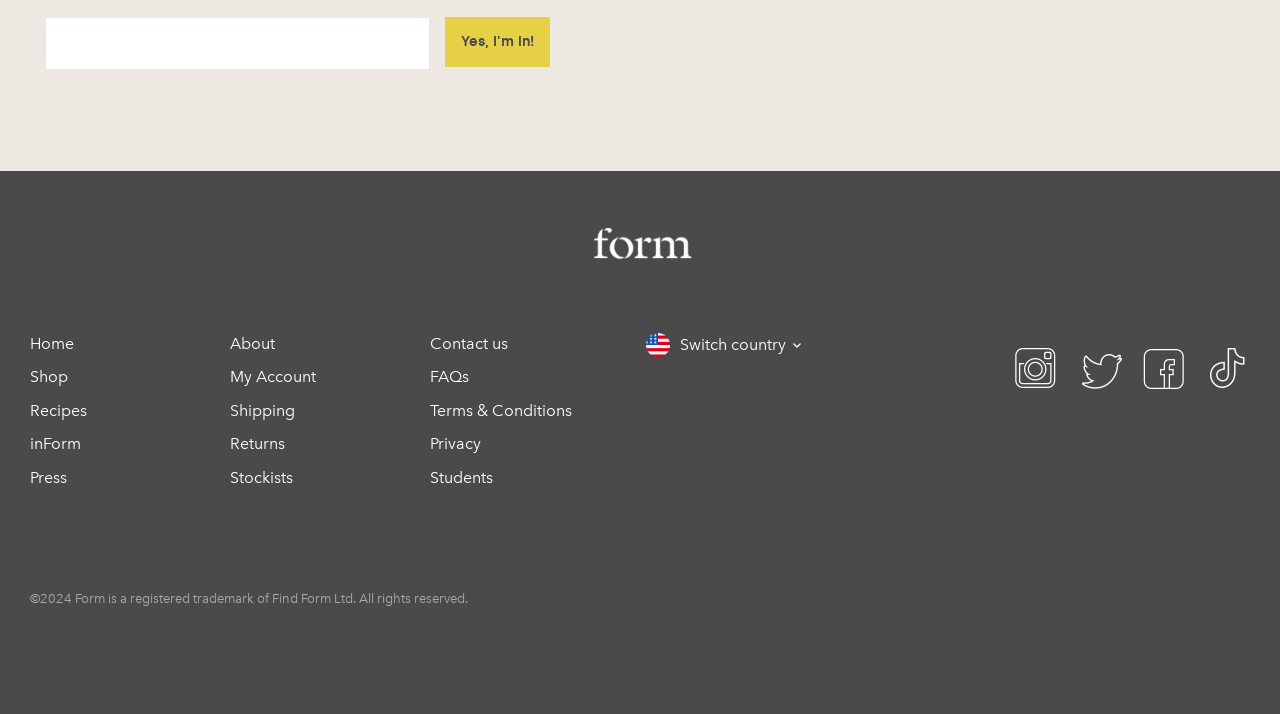What is the first link in the top navigation menu?
Refer to the image and respond with a one-word or short-phrase answer.

Home